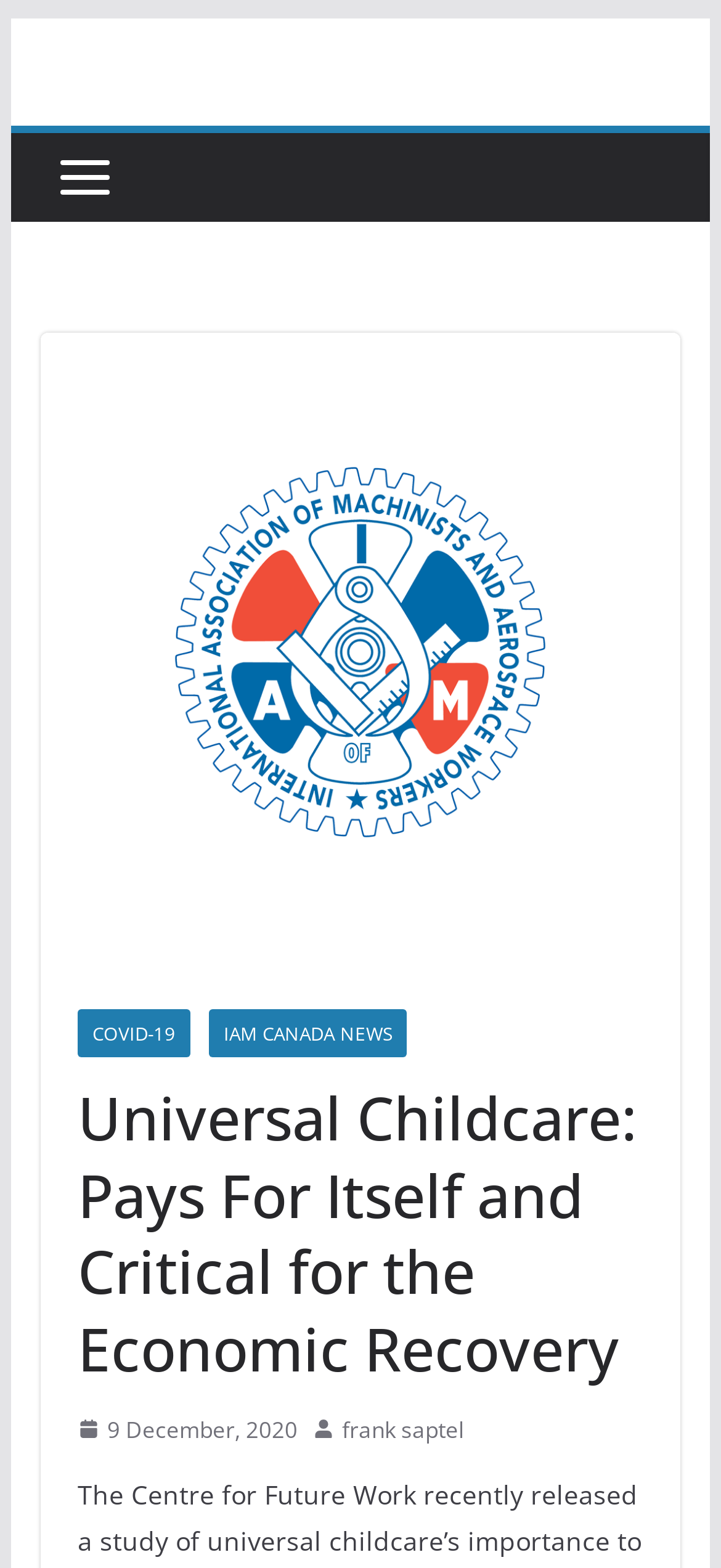Articulate a complete and detailed caption of the webpage elements.

The webpage is about Universal Childcare, specifically discussing its economic benefits and relevance to the current economic recovery. At the top-left corner, there is a small image. Above the main content, there are three links: "COVID-19" on the left, "IAM CANADA NEWS" in the center, and "9 December, 2020" on the right, accompanied by a small image and a time indicator.

The main heading, "Universal Childcare: Pays For Itself and Critical for the Economic Recovery", is prominently displayed across the top of the page. Below this heading, there is an image on the left, and a link to "frank saptel" on the right.